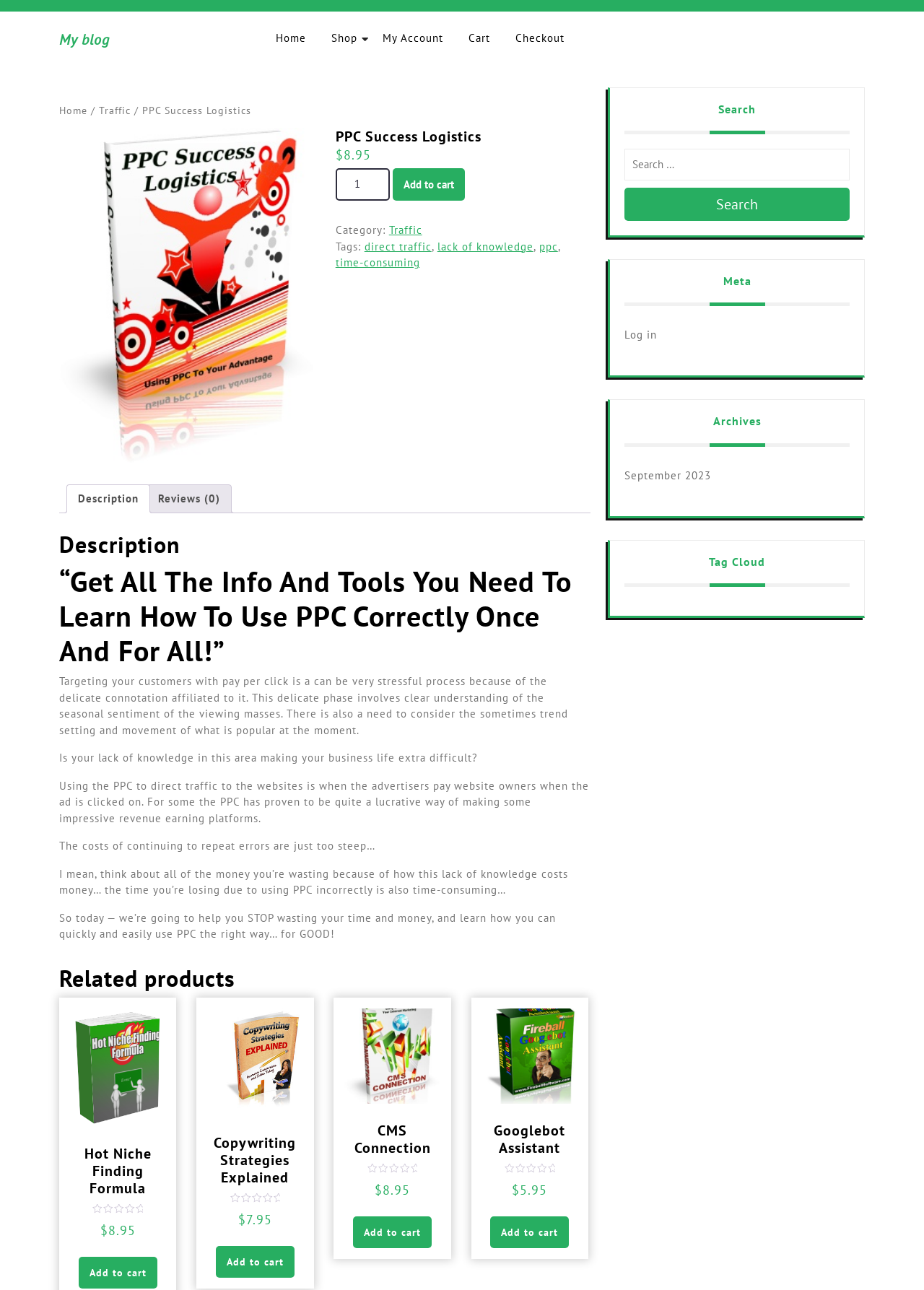Extract the bounding box of the UI element described as: "Add to cart".

[0.085, 0.974, 0.17, 0.999]